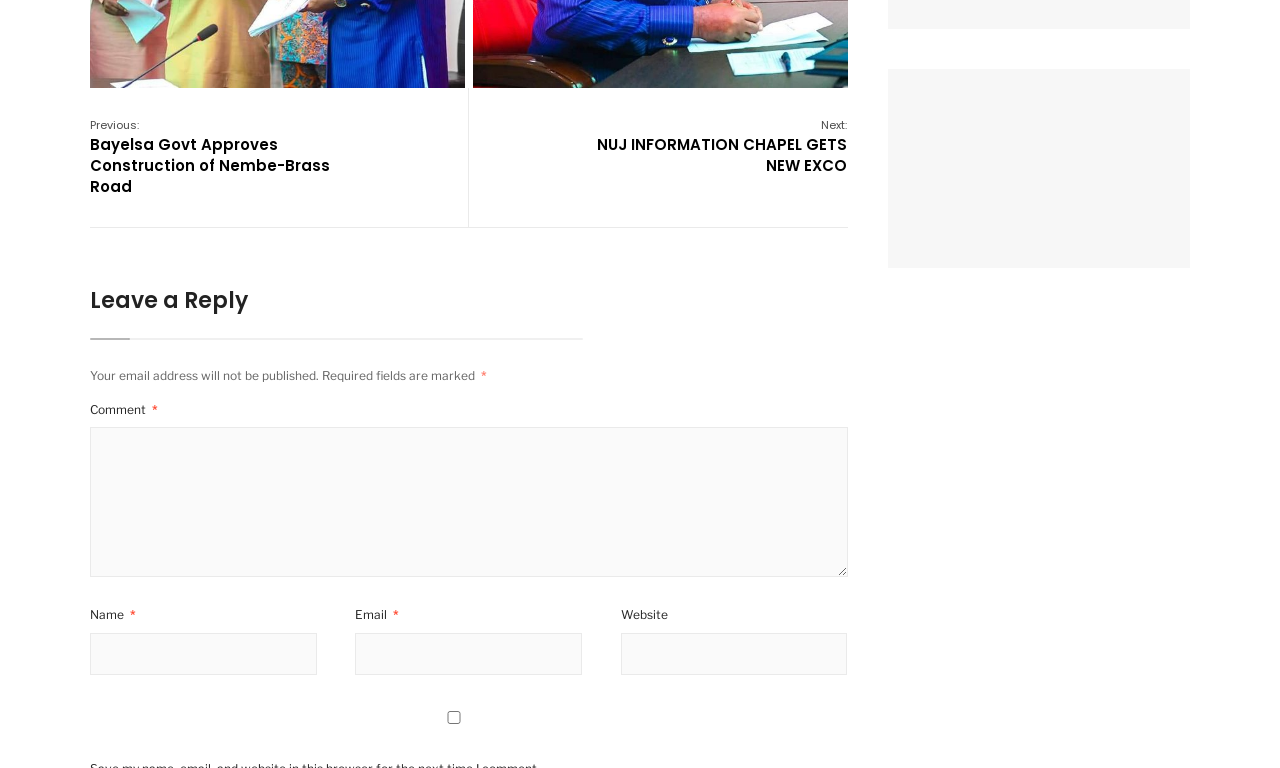Please answer the following question using a single word or phrase: 
How many text fields are there in the comment form?

Four